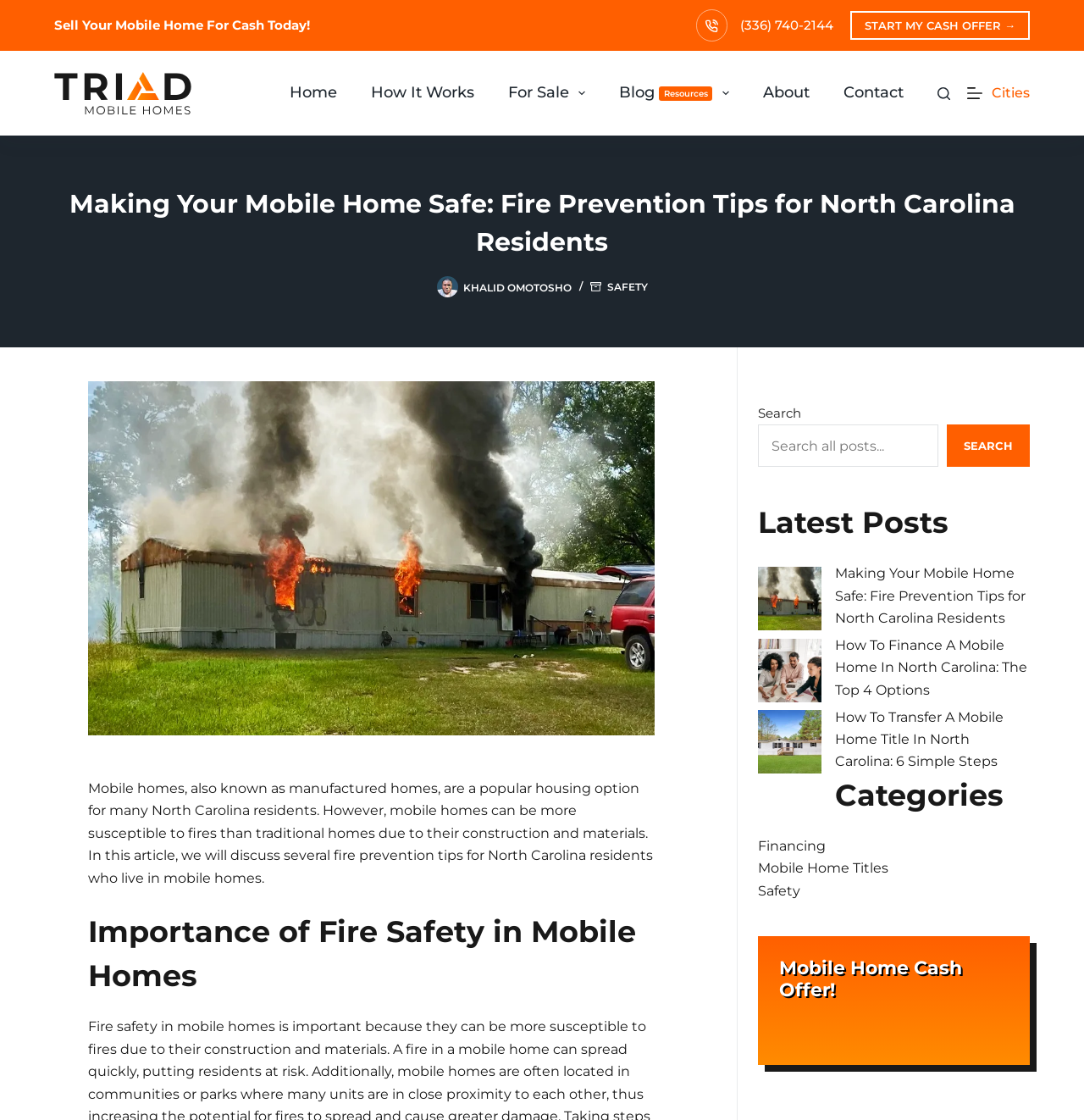Please specify the bounding box coordinates of the element that should be clicked to execute the given instruction: 'Click the 'Start My Cash Offer' link'. Ensure the coordinates are four float numbers between 0 and 1, expressed as [left, top, right, bottom].

[0.784, 0.01, 0.95, 0.036]